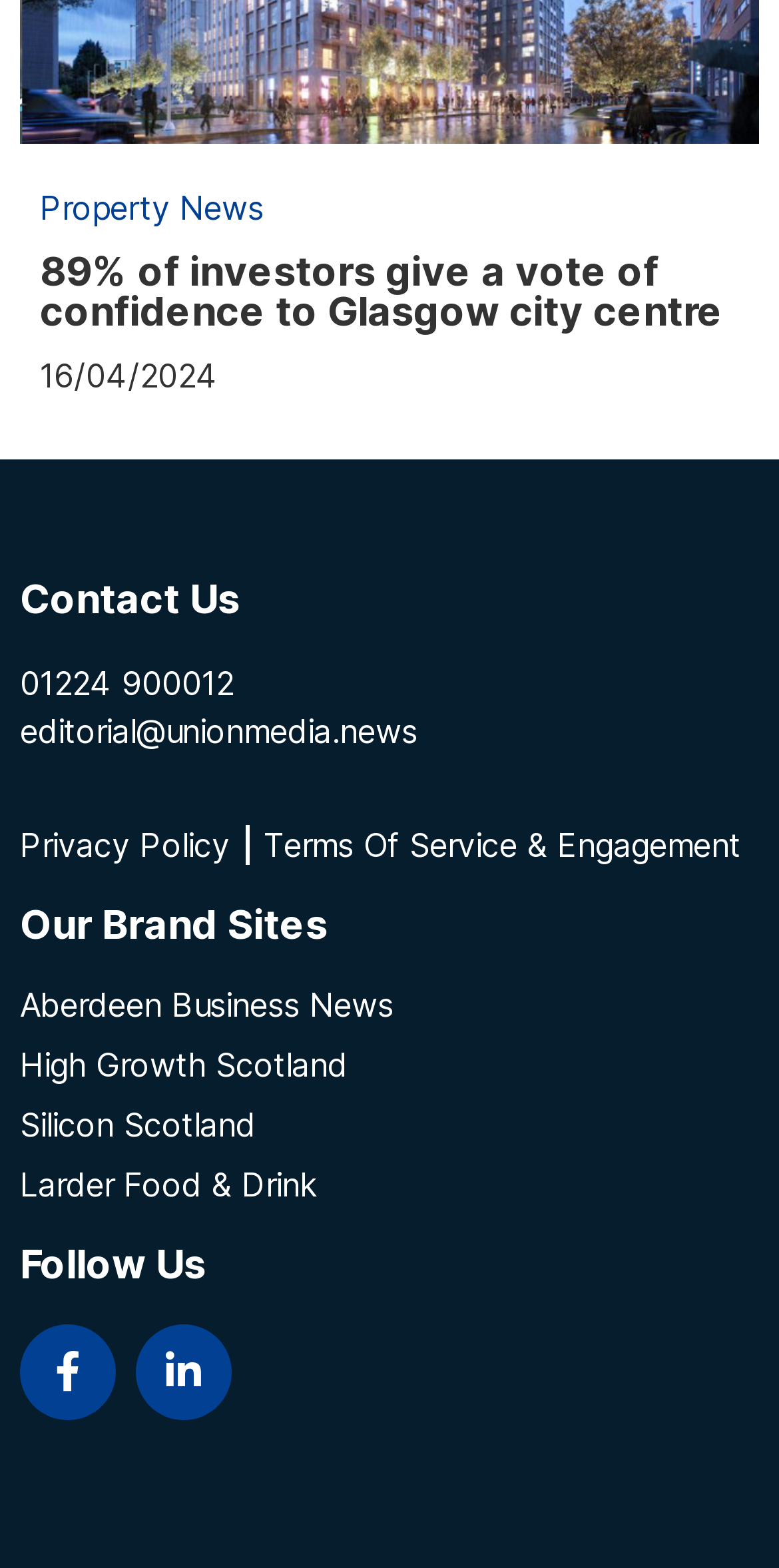What is the year of the copyright?
Answer with a single word or phrase by referring to the visual content.

2024